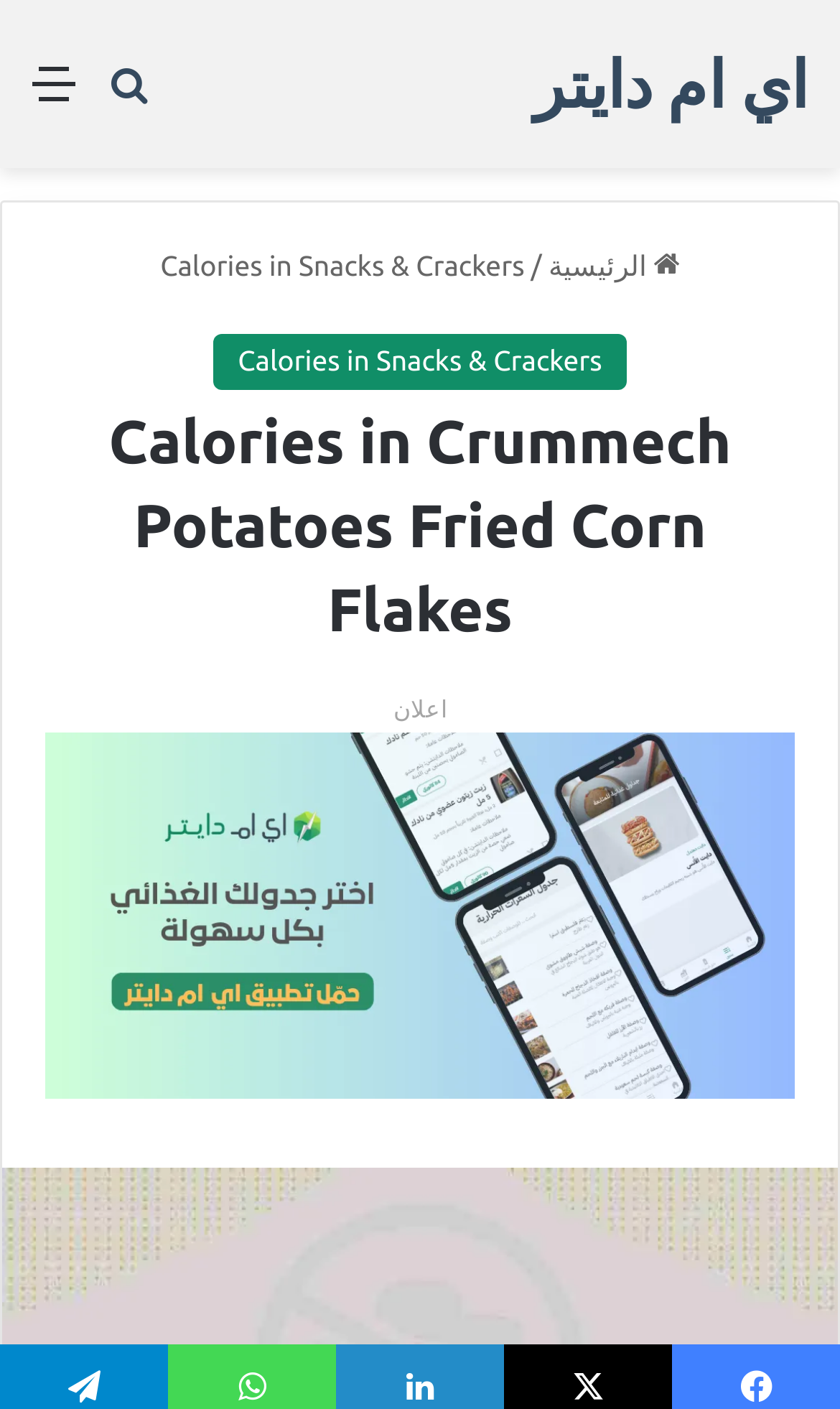Generate a thorough caption that explains the contents of the webpage.

The webpage appears to be a blog post or article about the calories in Crummech Potatoes Fried Corn Flakes. At the top of the page, there is a navigation menu with three links: "القائمة" (The Main Menu), "بحث عن" (Search), and "اي ام دايتر" (the website's name). 

Below the navigation menu, there is a header section that spans almost the entire width of the page. Within this section, there are several links and a static text element displaying a forward slash (/). The links include "الرئيسية" (Home), "Calories in Snacks & Crackers" (which appears twice), and an empty link. 

The main content of the page is headed by a title "Calories in Crummech Potatoes Fried Corn Flakes", which is centered near the top of the page. Below the title, there is a static text element displaying the word "اعلان" (Advertisement). 

At the bottom of the page, there is another link with no text content. Overall, the page has a simple layout with a focus on the main article title and content.